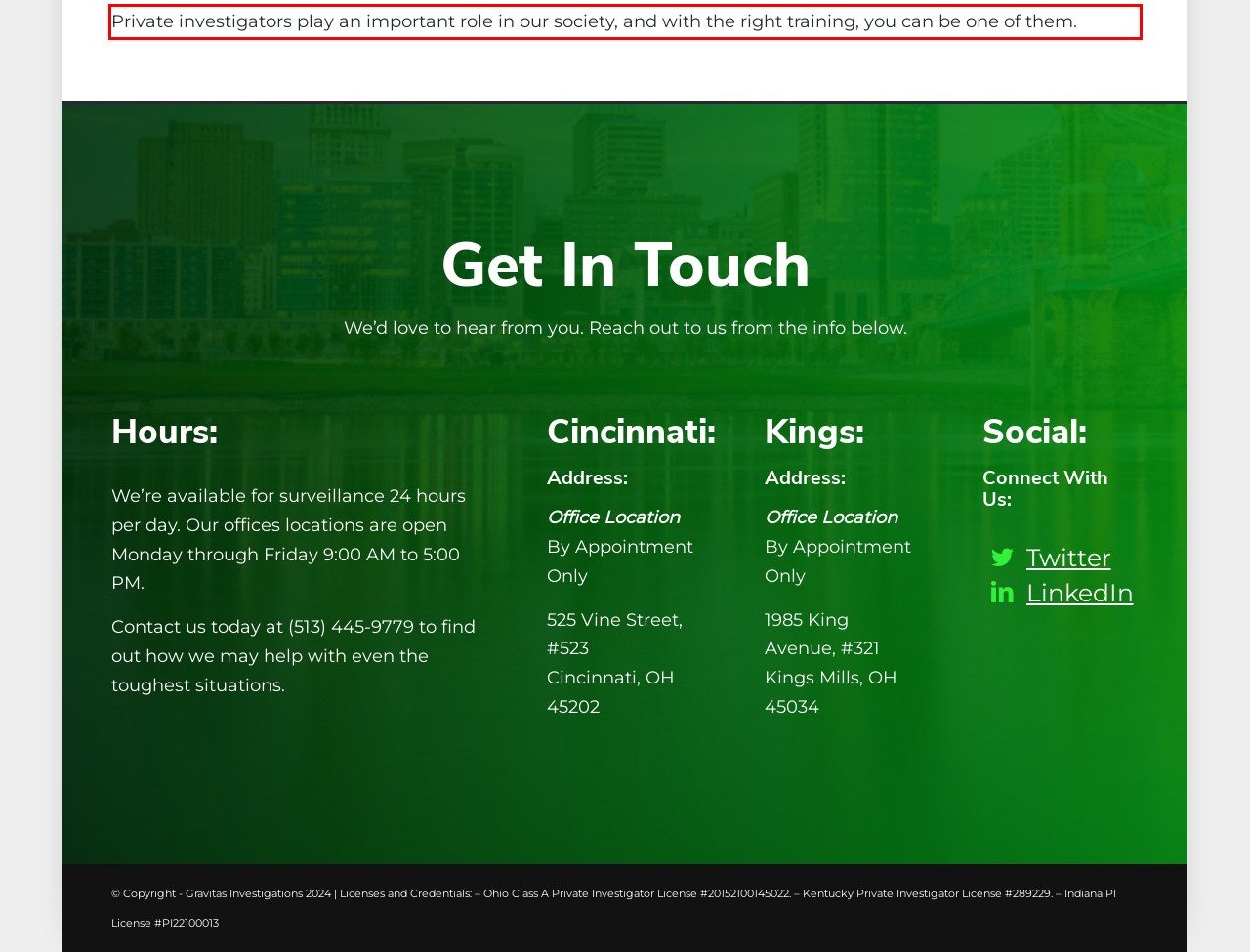Using the provided screenshot of a webpage, recognize and generate the text found within the red rectangle bounding box.

Private investigators play an important role in our society, and with the right training, you can be one of them.